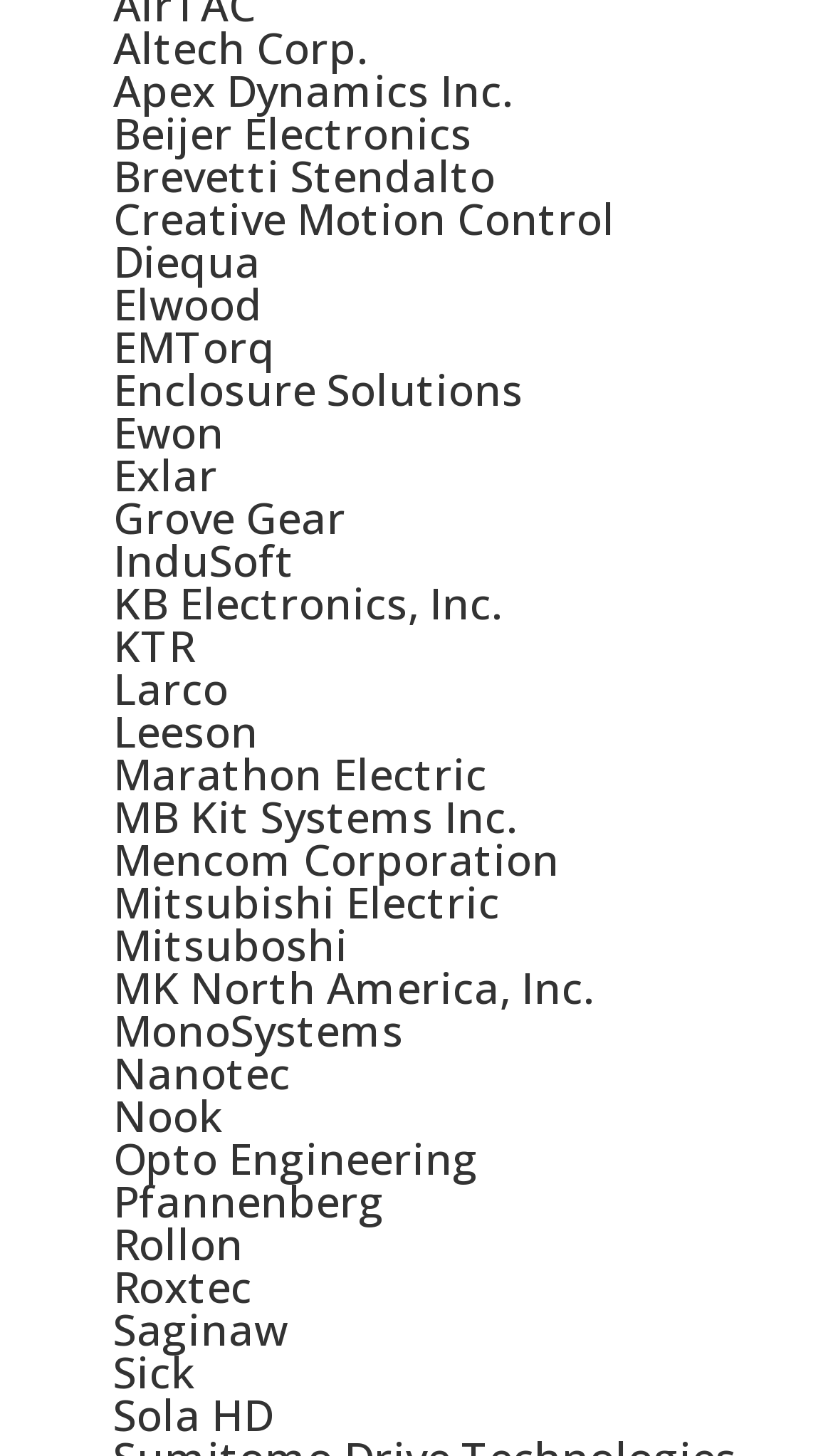Extract the bounding box coordinates of the UI element described by: "MK North America, Inc.". The coordinates should include four float numbers ranging from 0 to 1, e.g., [left, top, right, bottom].

[0.136, 0.665, 0.9, 0.694]